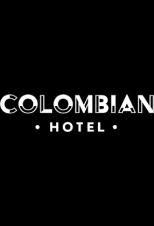Given the content of the image, can you provide a detailed answer to the question?
What color are the letters in the logo?

According to the caption, the use of white letters creates a striking contrast with the black background, implying that the letters in the logo are white.